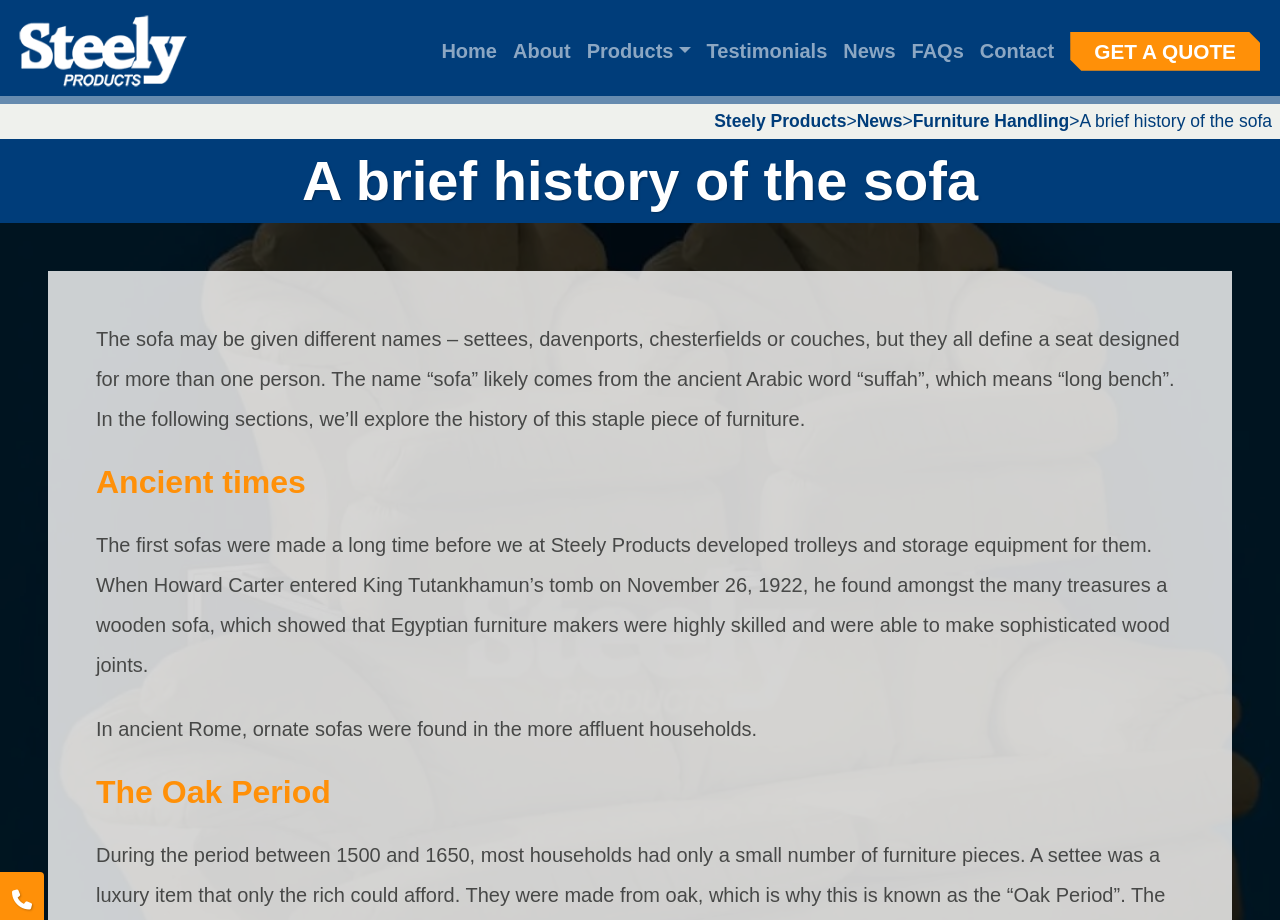What is the name of the company logo?
Please analyze the image and answer the question with as much detail as possible.

The logo is located at the top left corner of the webpage, and it is an image with the text 'Steely Products'.